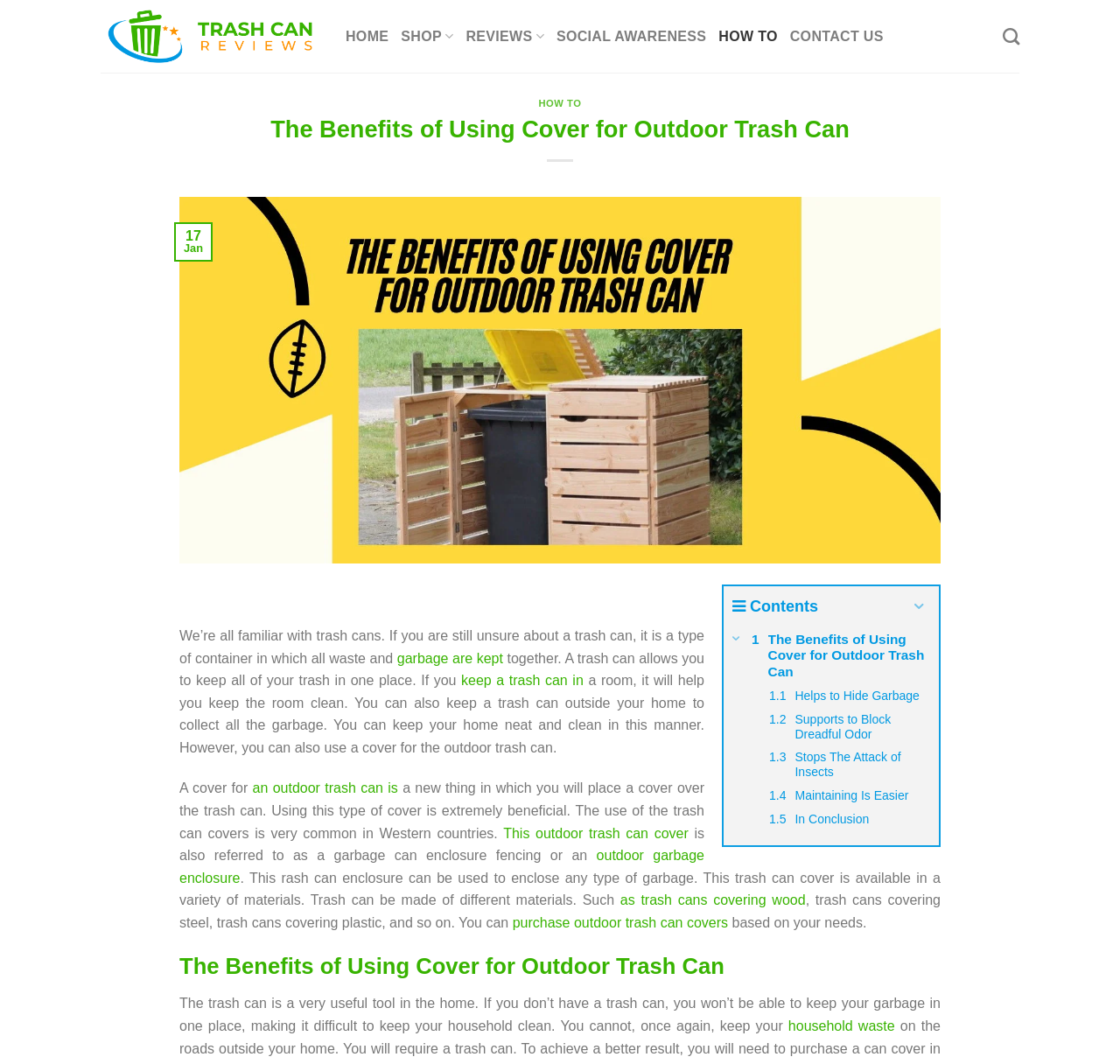Given the element description "Helps to Hide Garbage" in the screenshot, predict the bounding box coordinates of that UI element.

[0.646, 0.643, 0.838, 0.665]